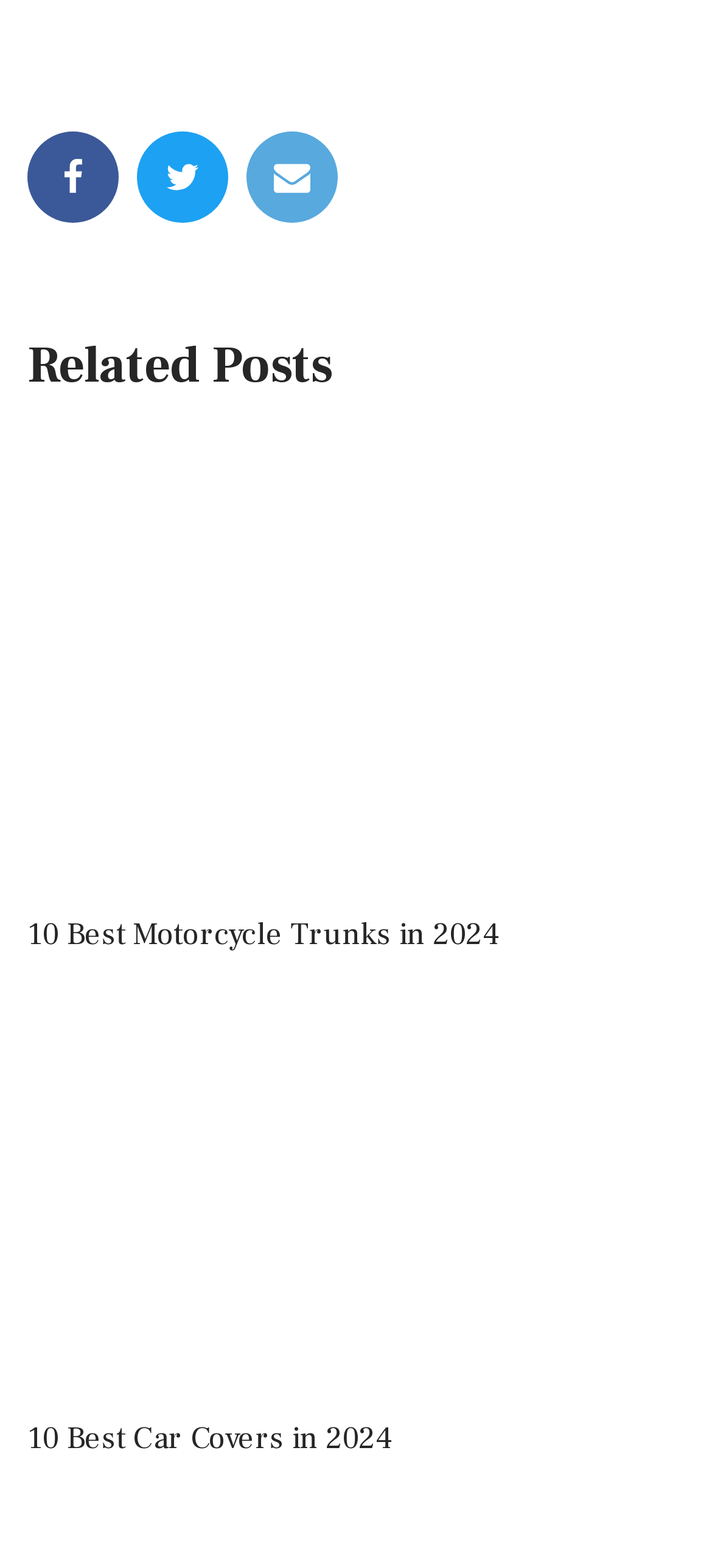How many related posts are listed?
Use the screenshot to answer the question with a single word or phrase.

3